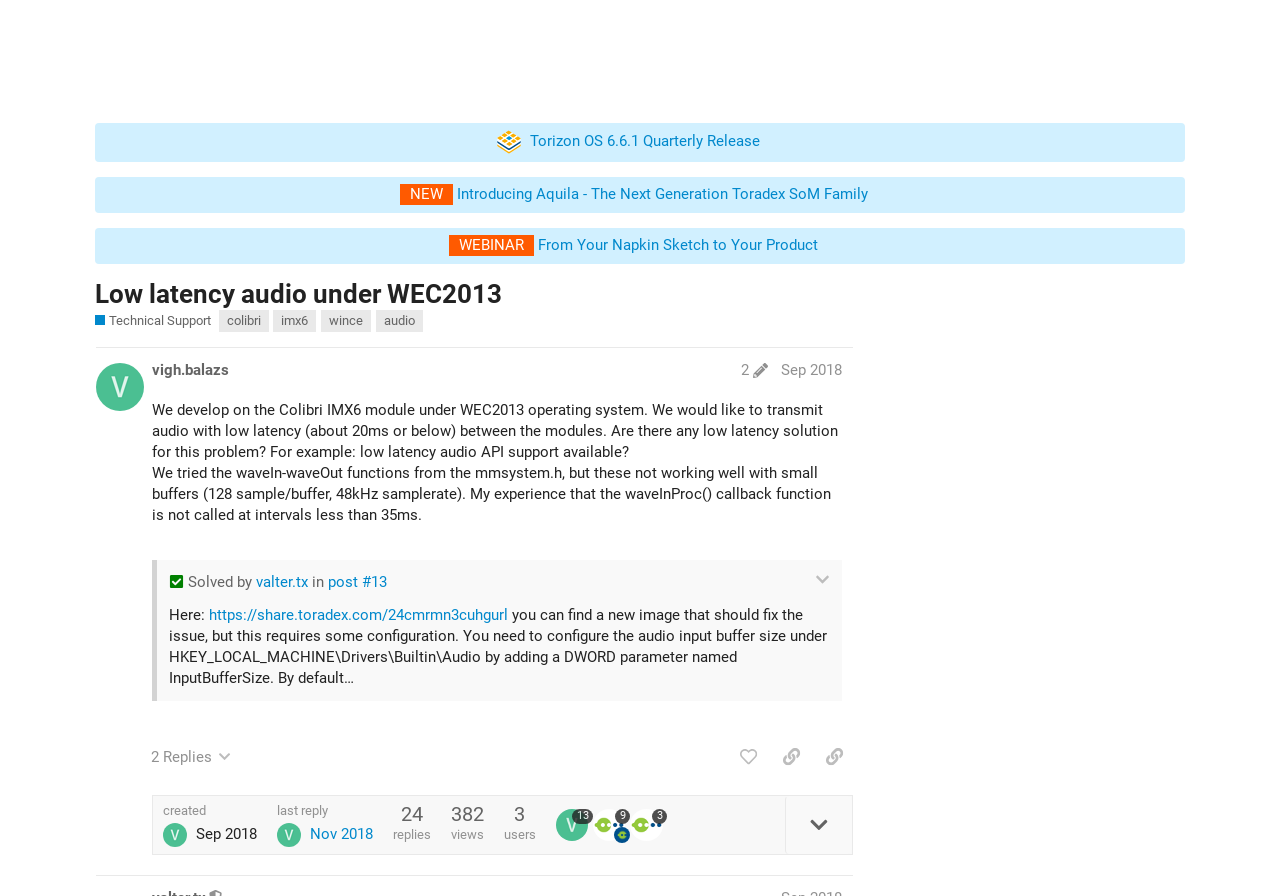By analyzing the image, answer the following question with a detailed response: What is the topic of the discussion on this page?

I analyzed the text content of the posts and found that the discussion is about an issue with the Colibri iMX6 module, specifically with the image update and boot process.